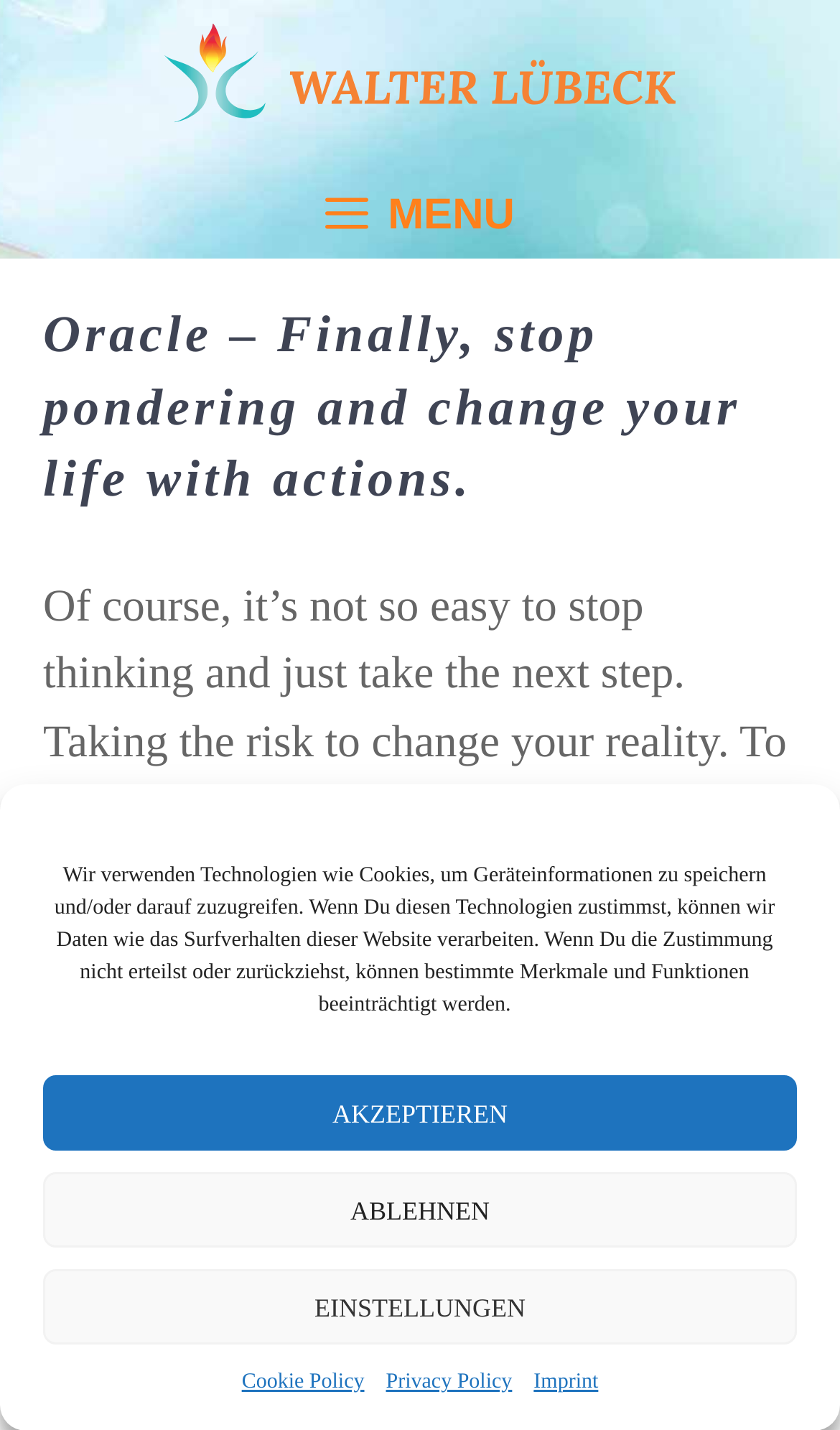Explain the webpage's design and content in an elaborate manner.

This webpage is about Oracle and personal growth, with a focus on taking action and changing one's life. At the top left corner, there is a link to Walter Lübeck's profile, accompanied by an image of him. Below this, there is a menu button labeled "MENU" that, when expanded, reveals a header with the title "Oracle – Finally, stop pondering and change your life with actions."

The main content of the page is divided into three paragraphs of static text. The first paragraph discusses the difficulty of stopping overthinking and taking risks to change one's reality. The second paragraph continues this idea, highlighting the tendency to overthink and consider pros and cons repeatedly. 

At the bottom of the page, there is a notice about the use of technologies like cookies to store and access device information. This notice includes three buttons: "AKZEPTIEREN" (Accept), "ABLEHNEN" (Decline), and "EINSTELLUNGEN" (Settings). Below this notice, there are three links to the Cookie Policy, Privacy Policy, and Imprint.